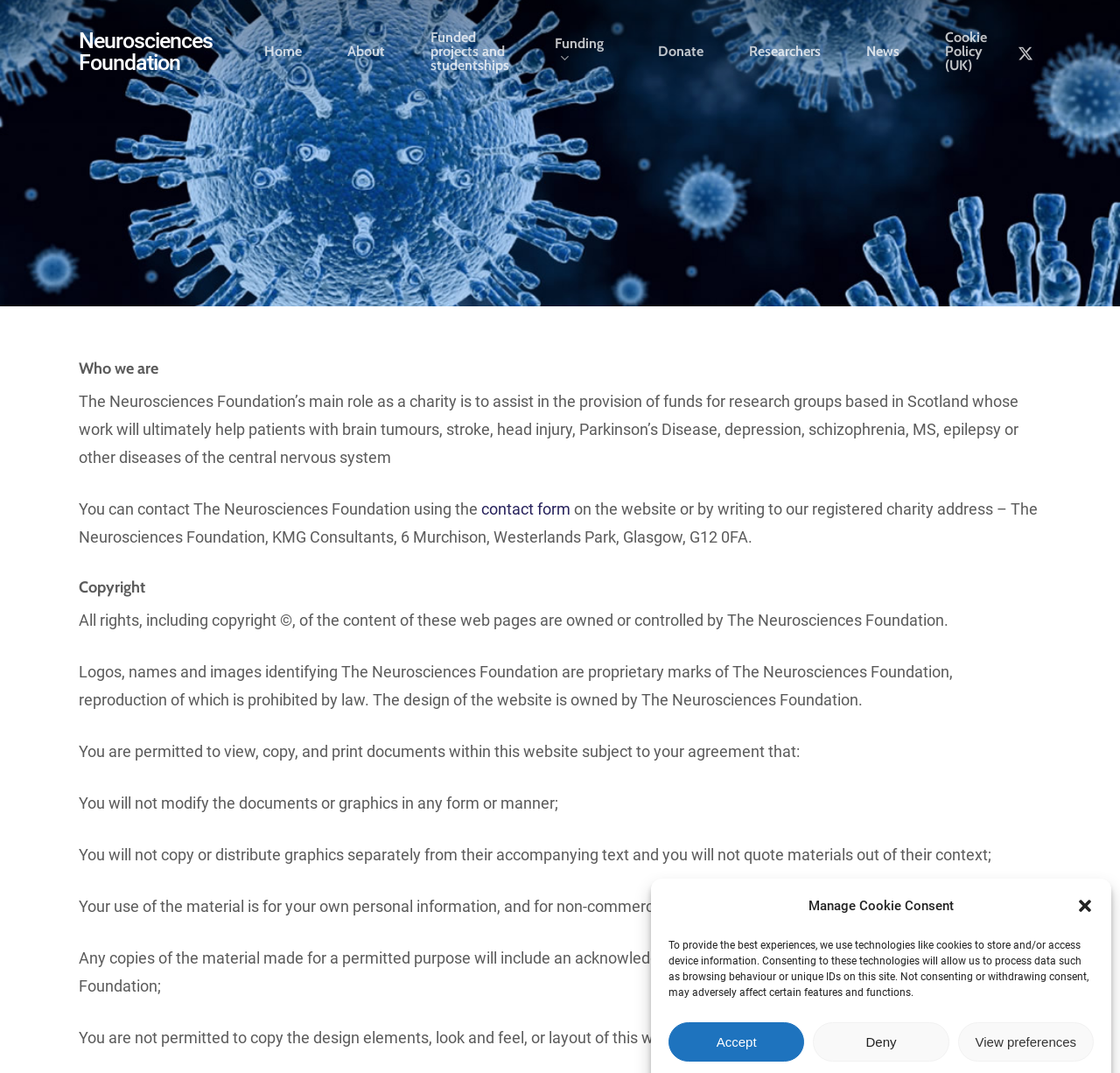Could you highlight the region that needs to be clicked to execute the instruction: "View the About page"?

[0.31, 0.042, 0.344, 0.055]